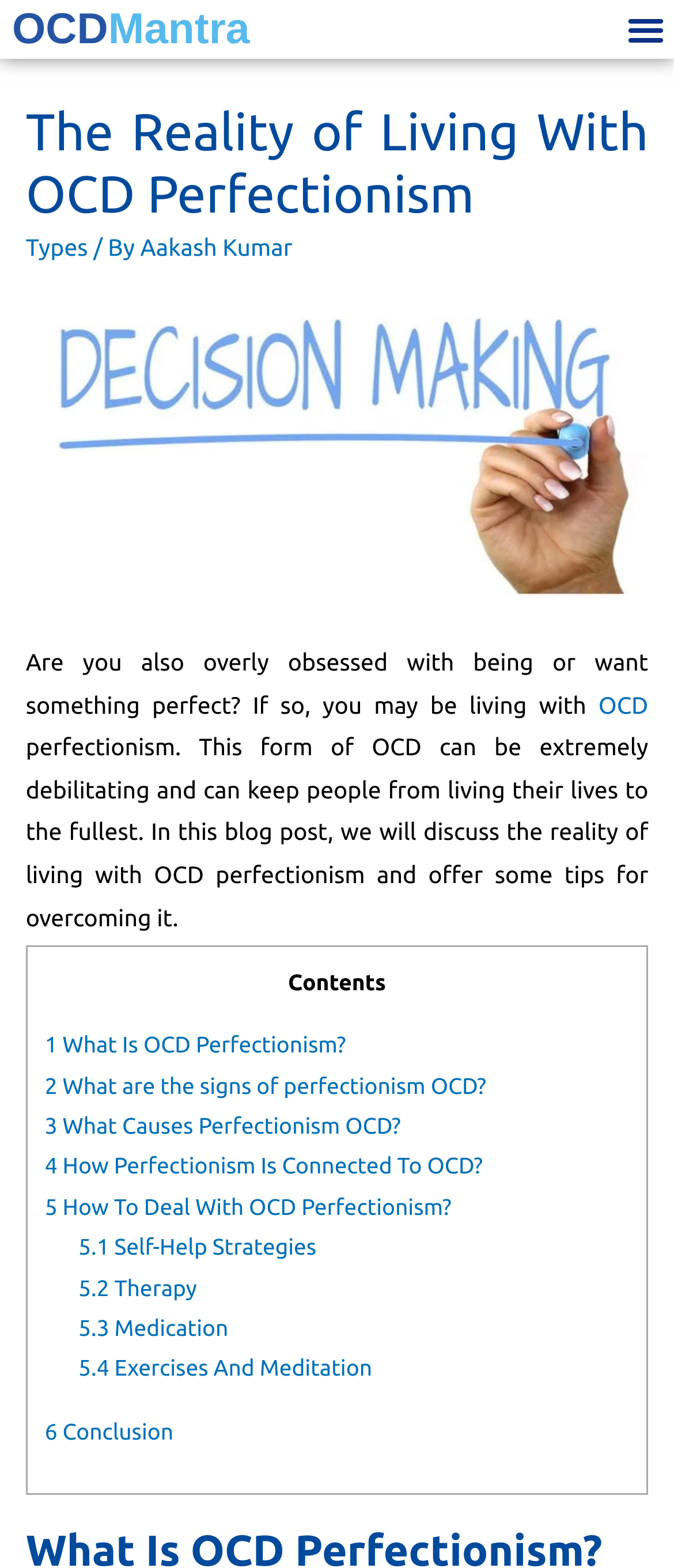What is the focus of section 5 of this blog post?
Using the information from the image, answer the question thoroughly.

The focus of section 5 can be determined by reading the title '5 How To Deal With OCD Perfectionism?' and its subheadings, which discuss self-help strategies, therapy, medication, and exercises and meditation.